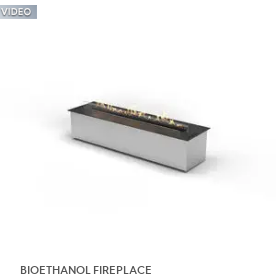Answer the question with a single word or phrase: 
What is the shape of the fireplace?

long and rectangular